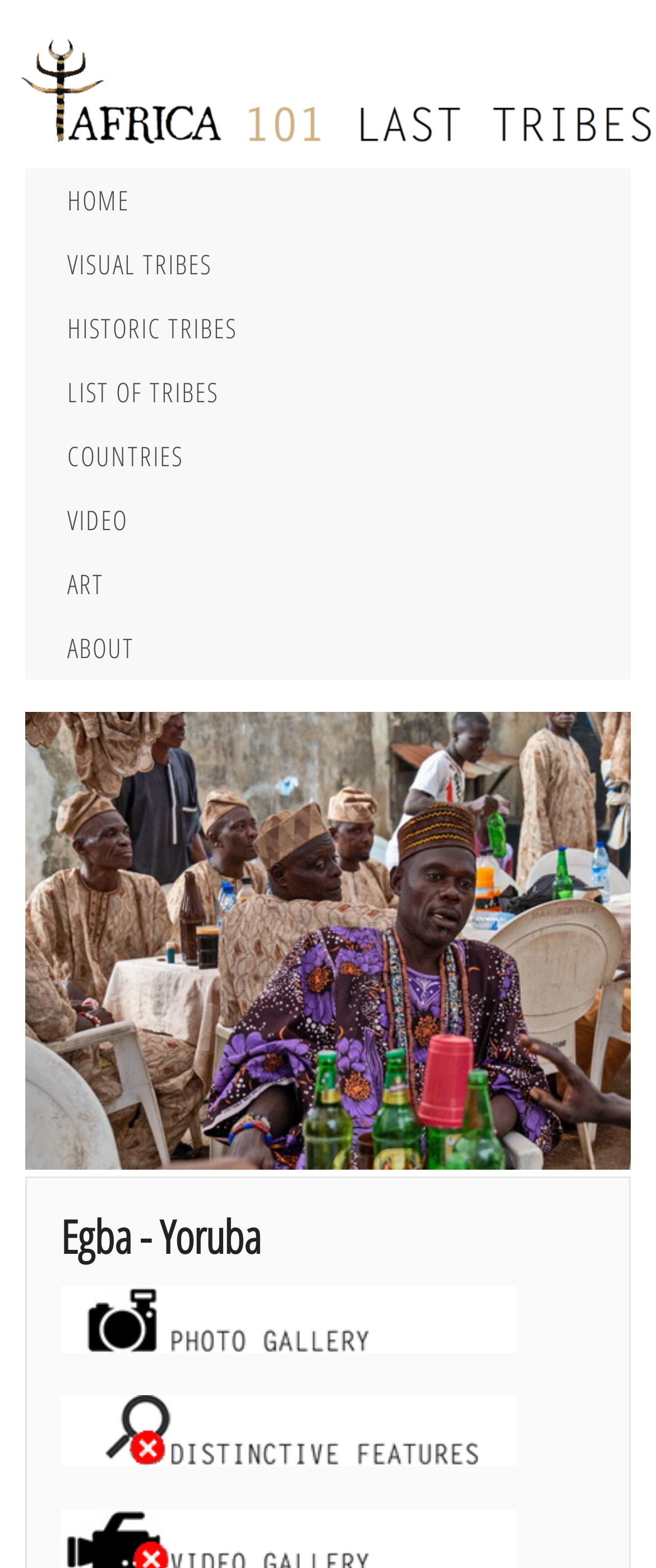What is the title of the heading below the image?
Answer the question with just one word or phrase using the image.

Egba - Yoruba